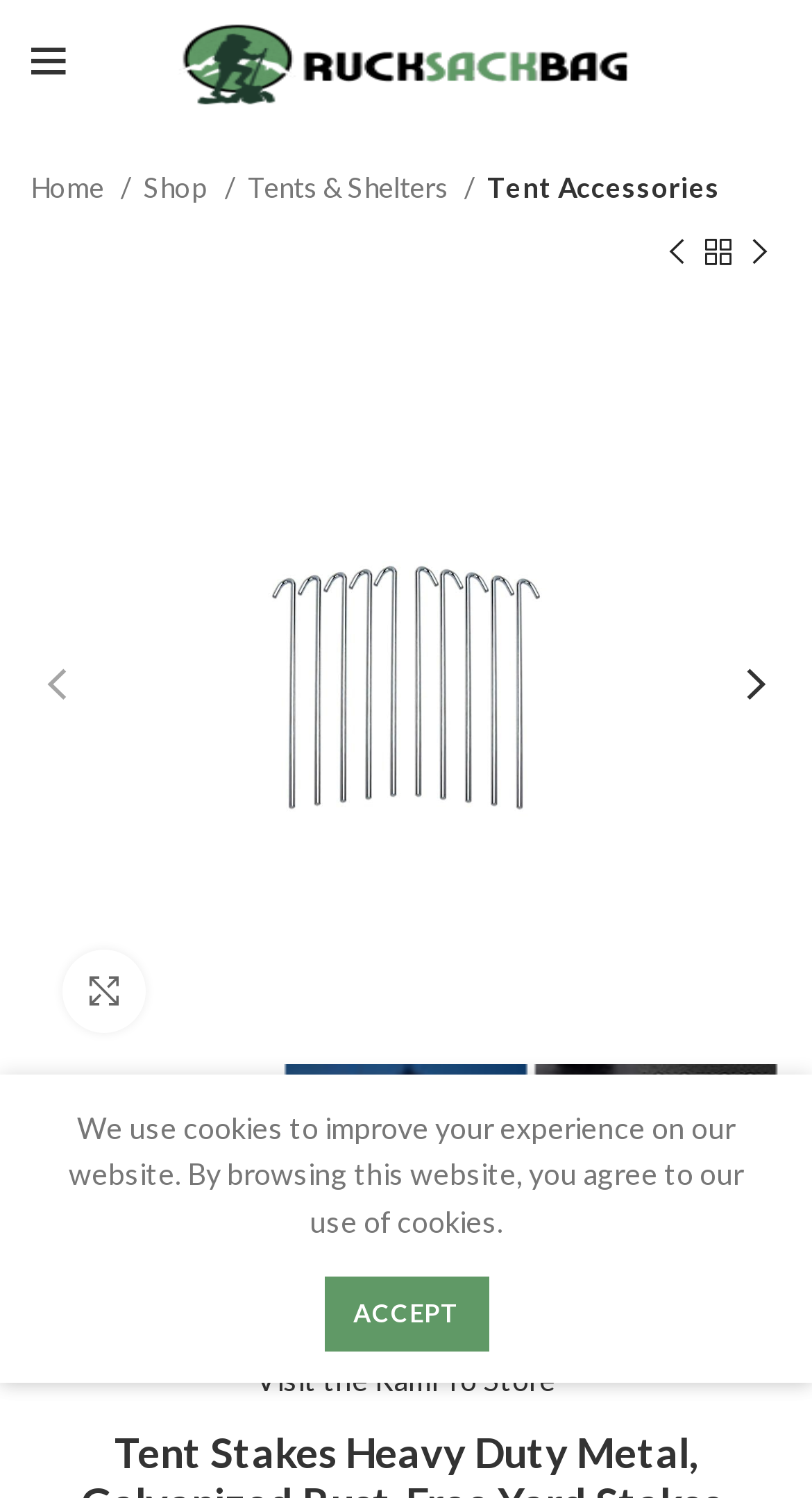Can you identify the bounding box coordinates of the clickable region needed to carry out this instruction: 'Visit the RamPro Store'? The coordinates should be four float numbers within the range of 0 to 1, stated as [left, top, right, bottom].

[0.315, 0.907, 0.685, 0.938]